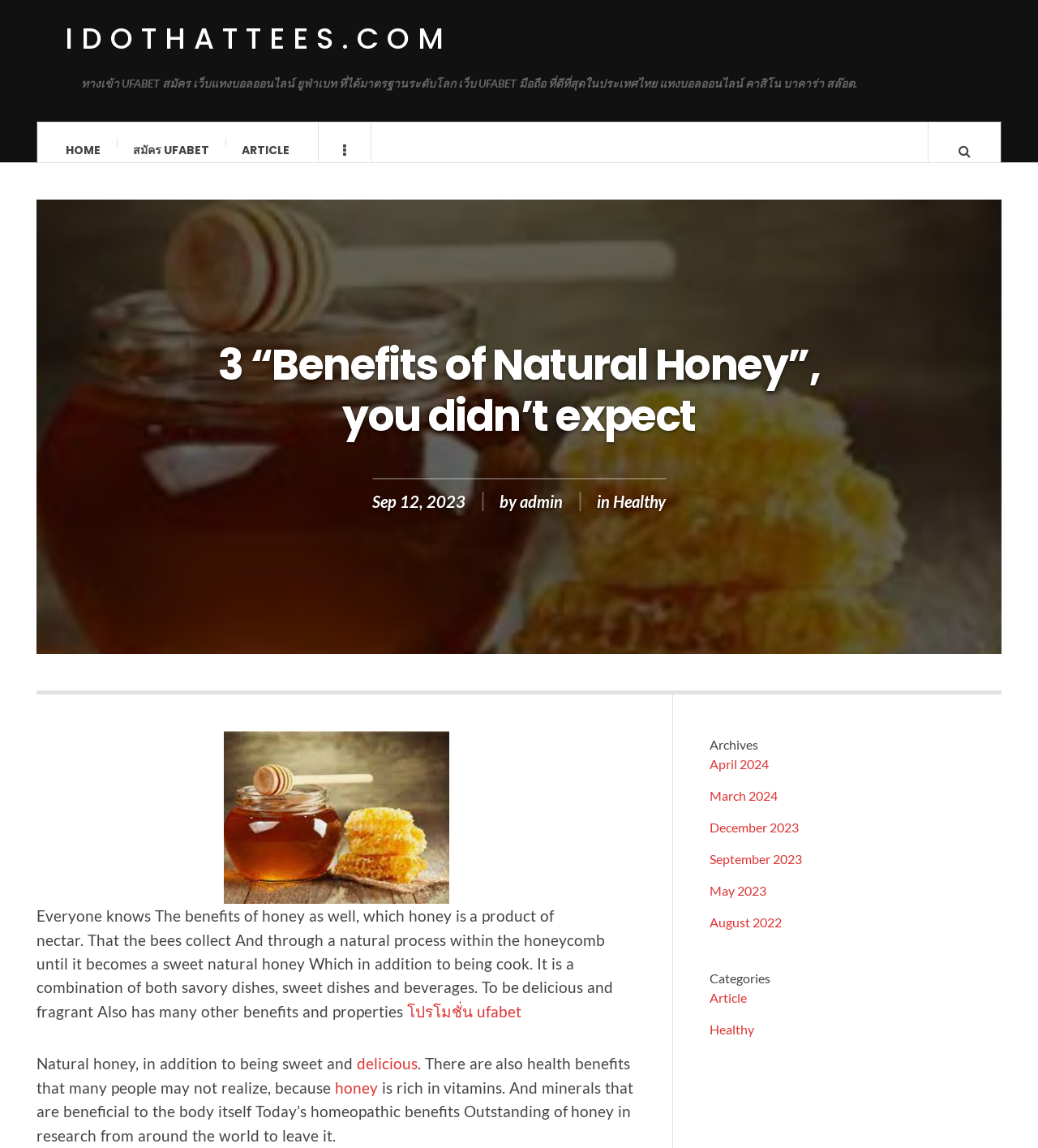Determine the bounding box coordinates of the clickable area required to perform the following instruction: "go to home page". The coordinates should be represented as four float numbers between 0 and 1: [left, top, right, bottom].

[0.048, 0.107, 0.112, 0.155]